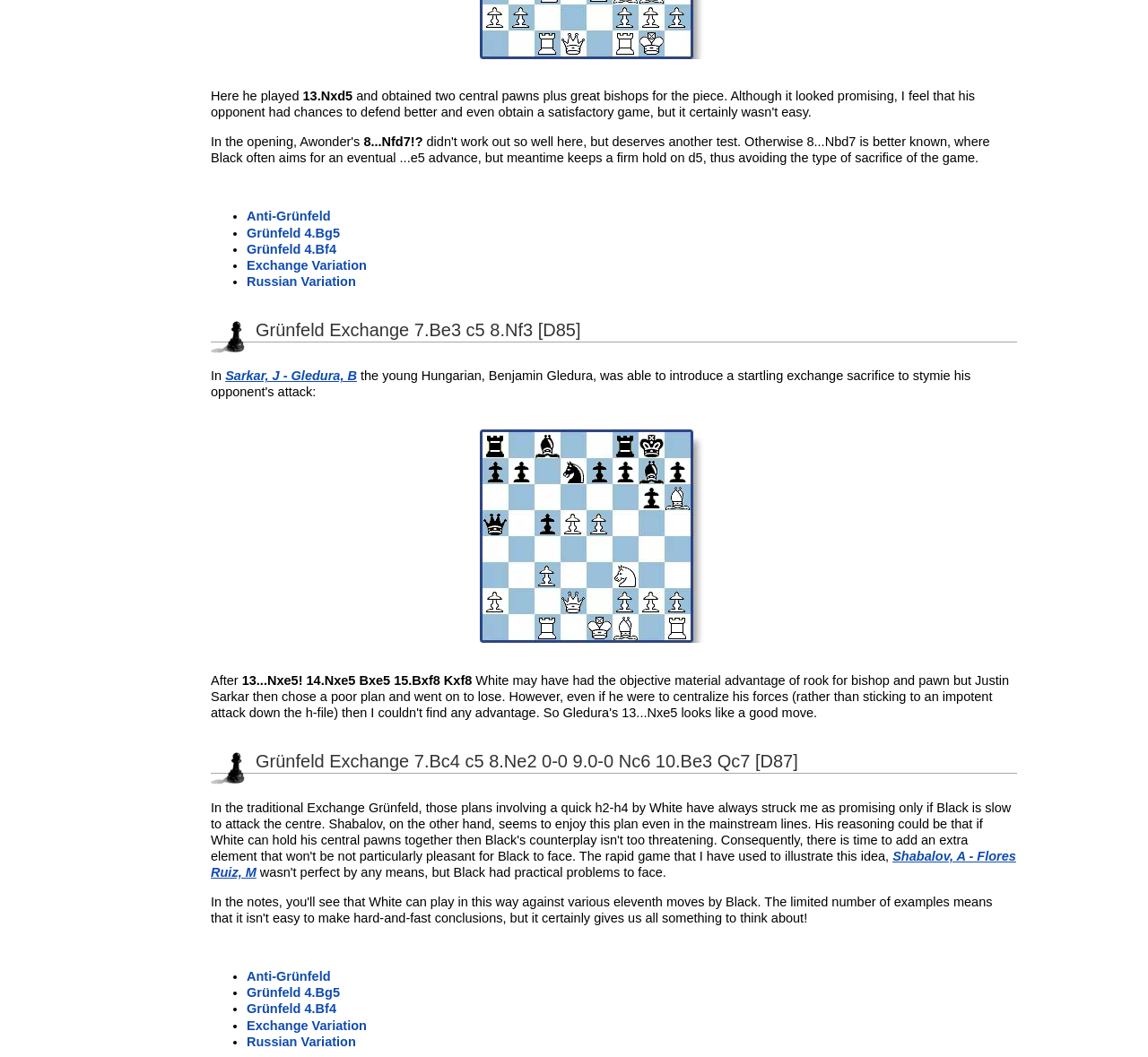Locate the bounding box coordinates of the element I should click to achieve the following instruction: "View the 'Hippie Mama Gifts' homepage".

None